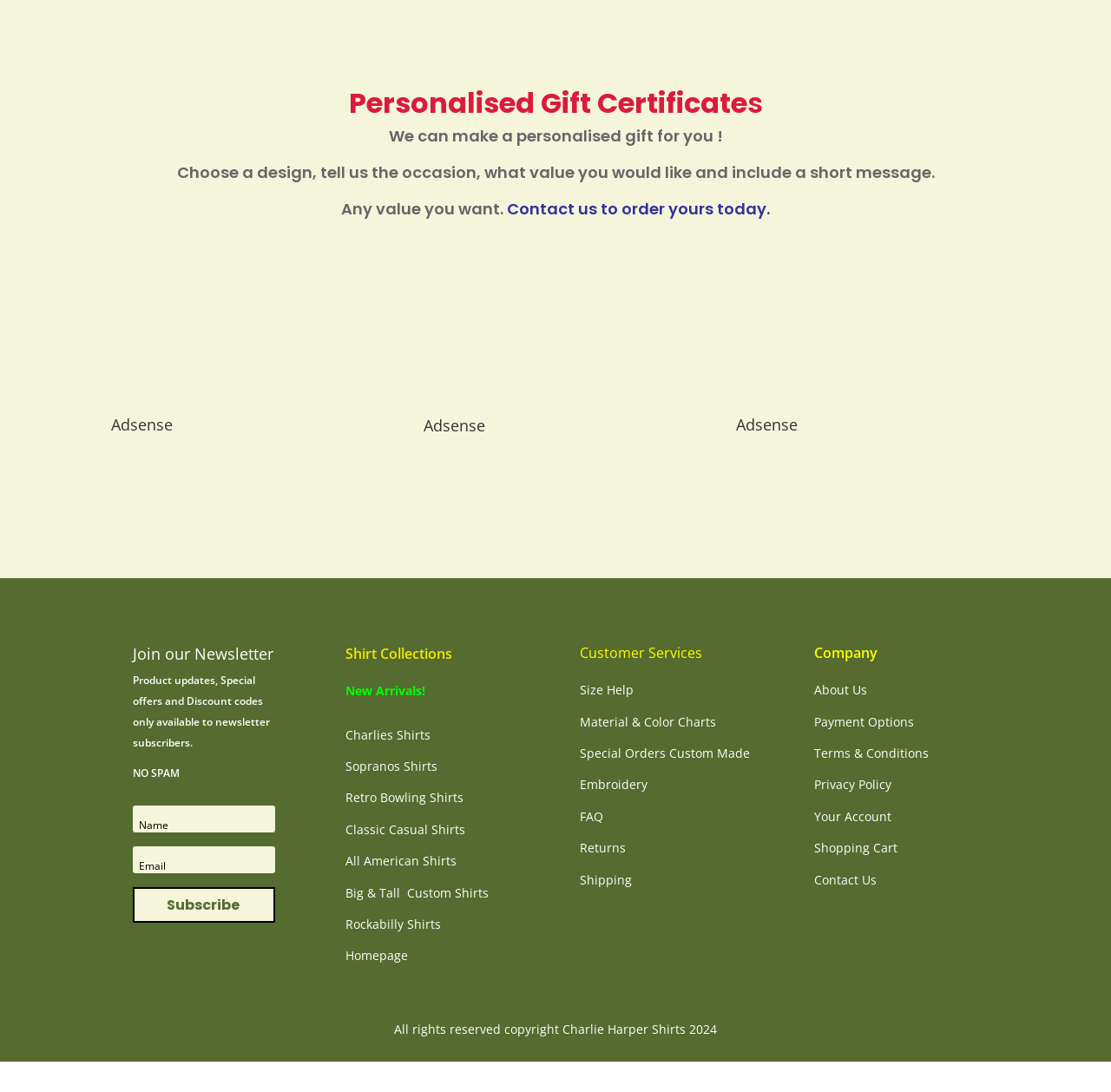Locate the bounding box coordinates of the element that needs to be clicked to carry out the instruction: "View 'New Arrivals' shirts". The coordinates should be given as four float numbers ranging from 0 to 1, i.e., [left, top, right, bottom].

[0.311, 0.625, 0.38, 0.64]